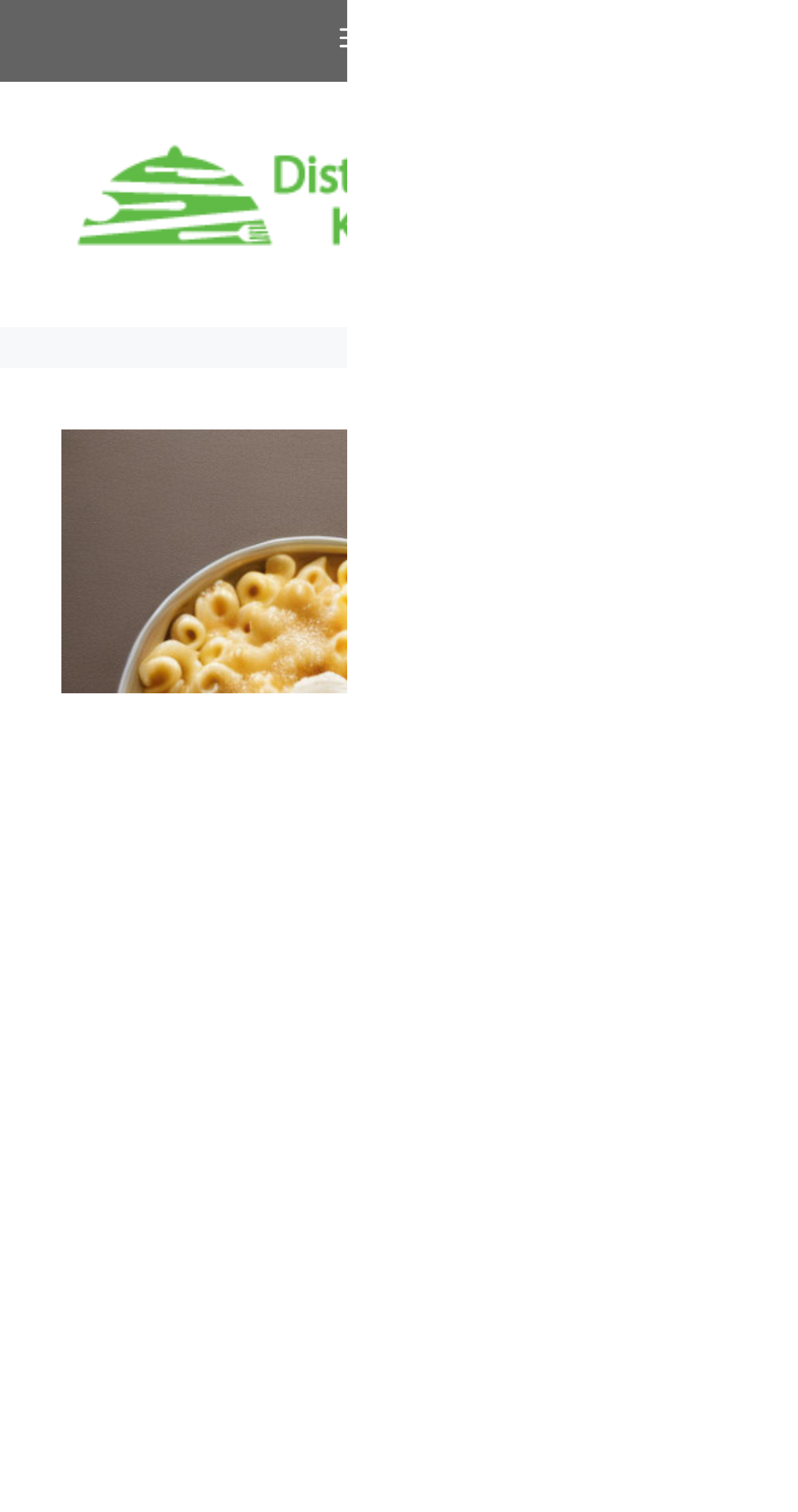Utilize the information from the image to answer the question in detail:
What is the topic of the recipe?

I inferred the answer by analyzing the root element's text 'How to Make the Creamiest Macaroni and Cheese with Philadelphia Cream Cheese: A Delicious and Easy Recipe', which suggests that the webpage is about a recipe for macaroni and cheese.